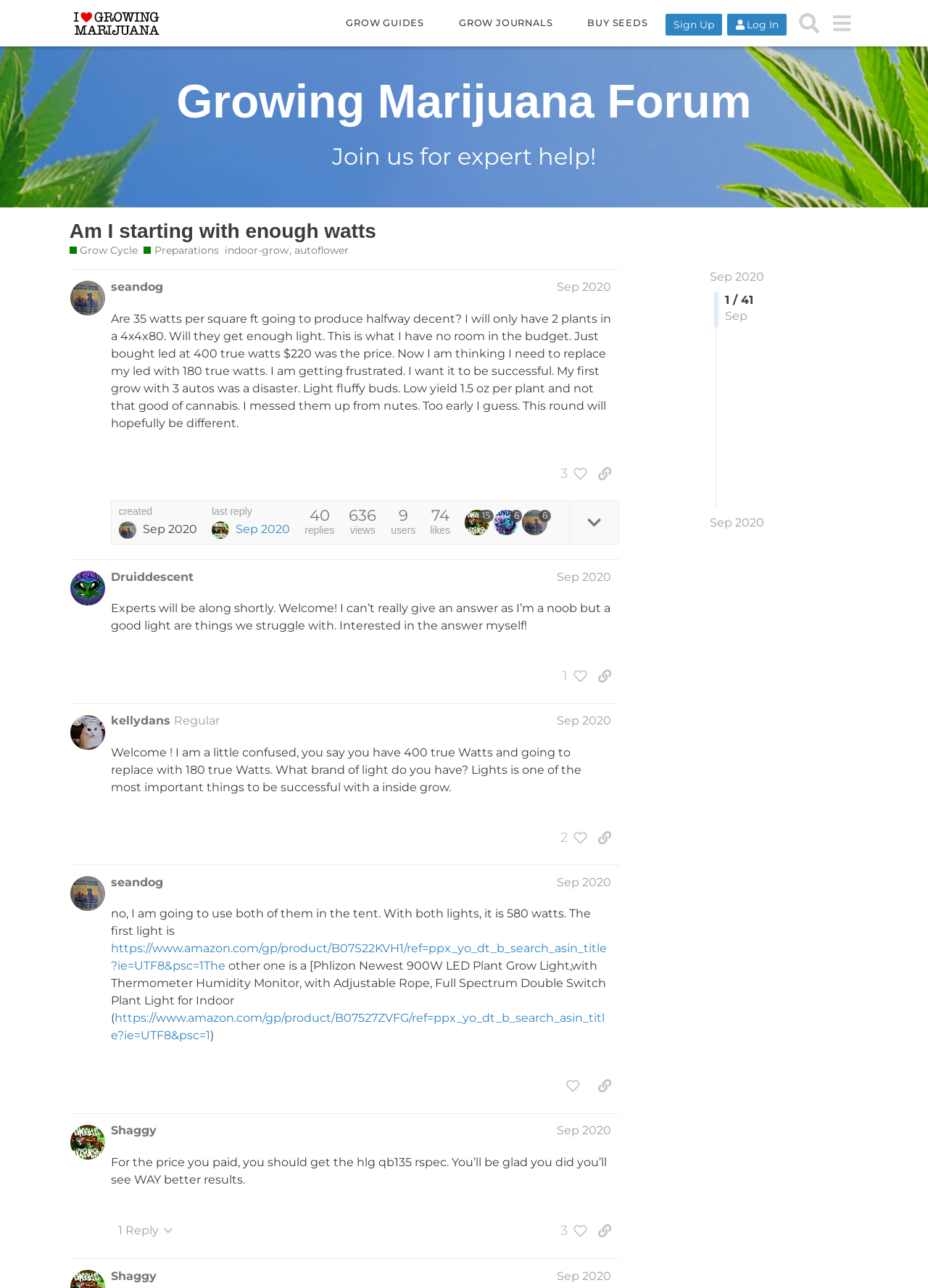Provide the bounding box coordinates for the area that should be clicked to complete the instruction: "Search for something in the forum".

[0.854, 0.005, 0.89, 0.031]